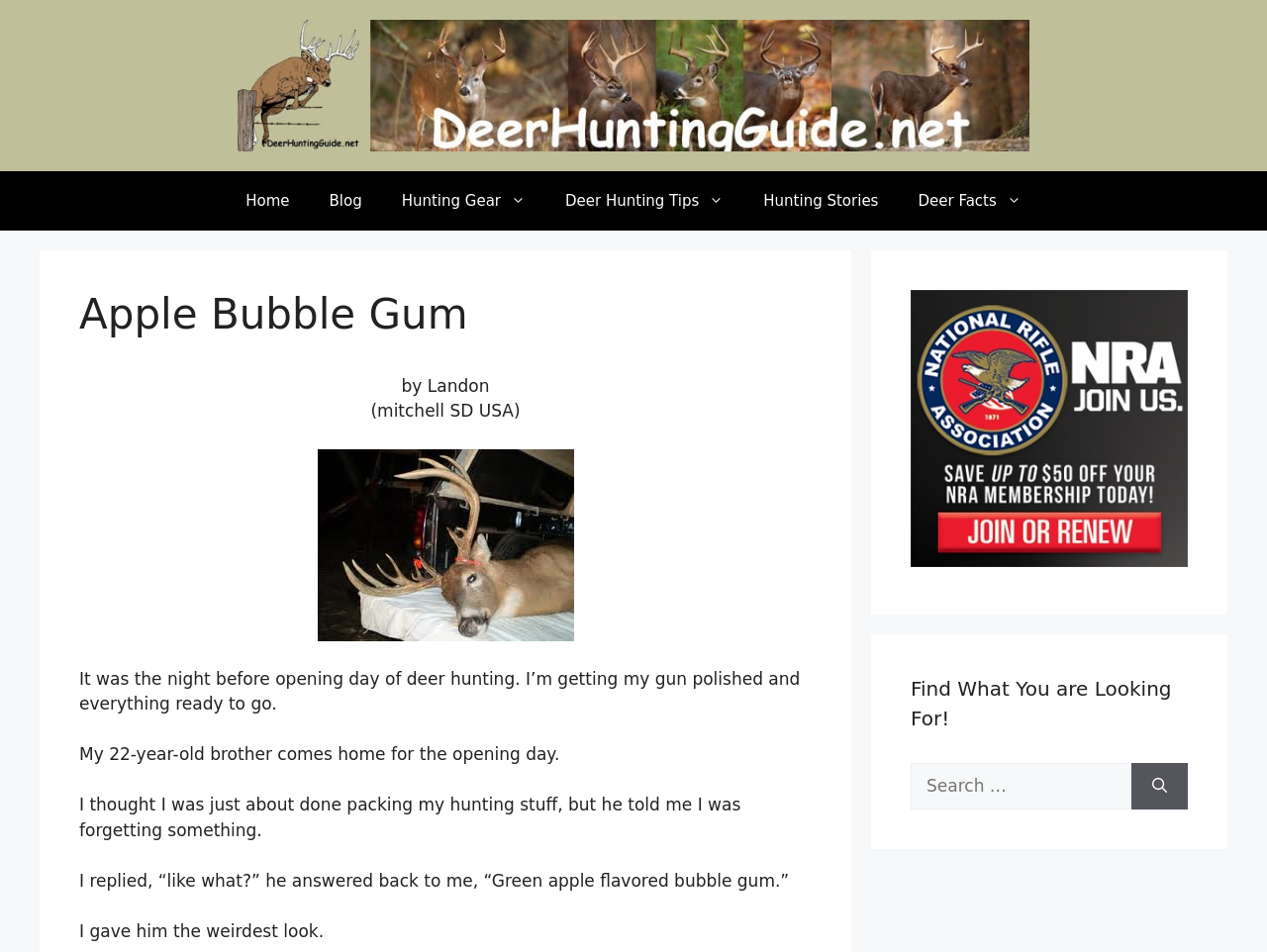What organization is being promoted?
Ensure your answer is thorough and detailed.

The organization is being promoted through a link 'Join the NRA' which is located in the complementary section and has an image with the same text.